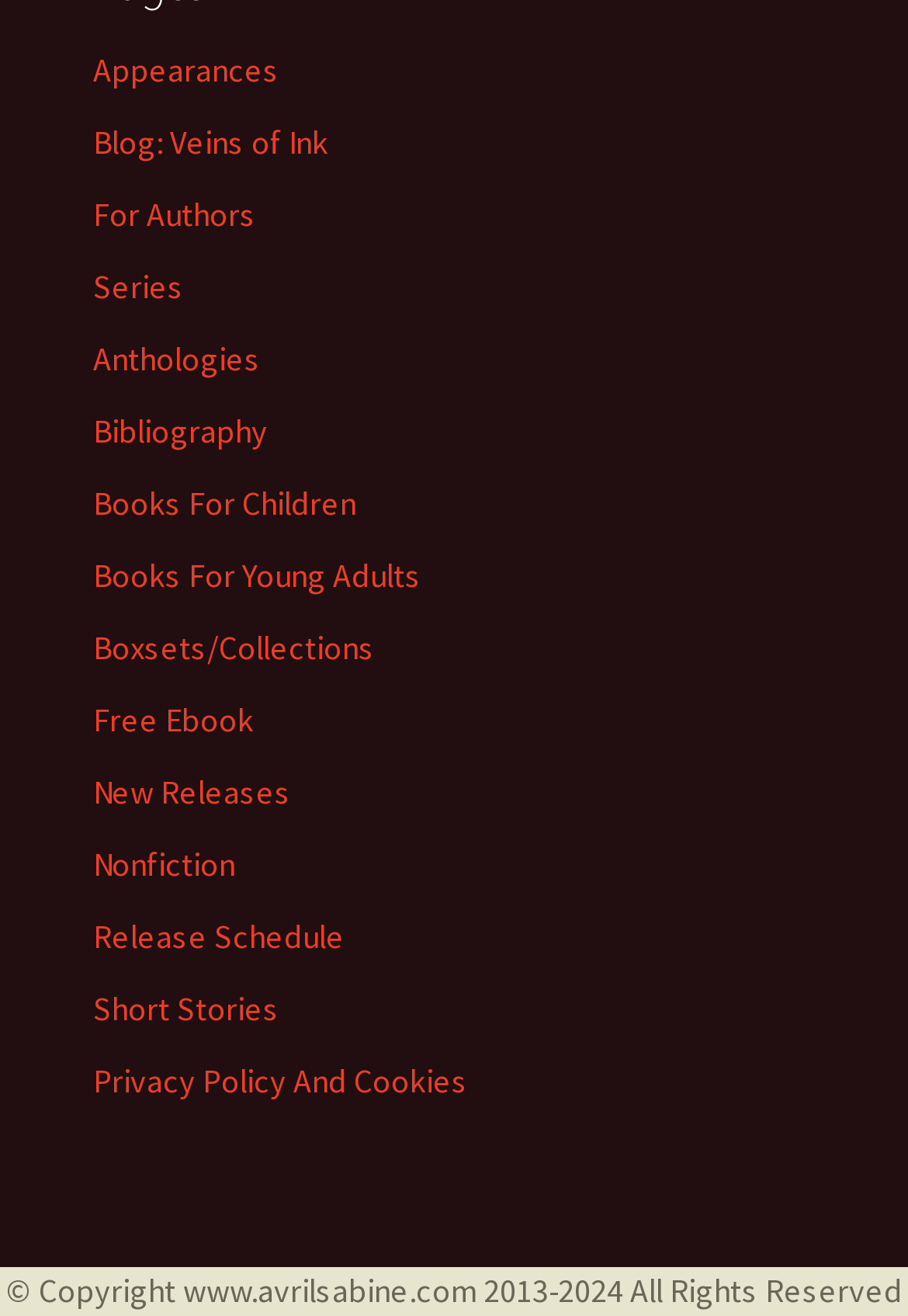What is the last link in the navigation menu?
Please answer the question with a detailed and comprehensive explanation.

The last link in the navigation menu is 'Privacy Policy And Cookies', which is located at the bottom of the menu.